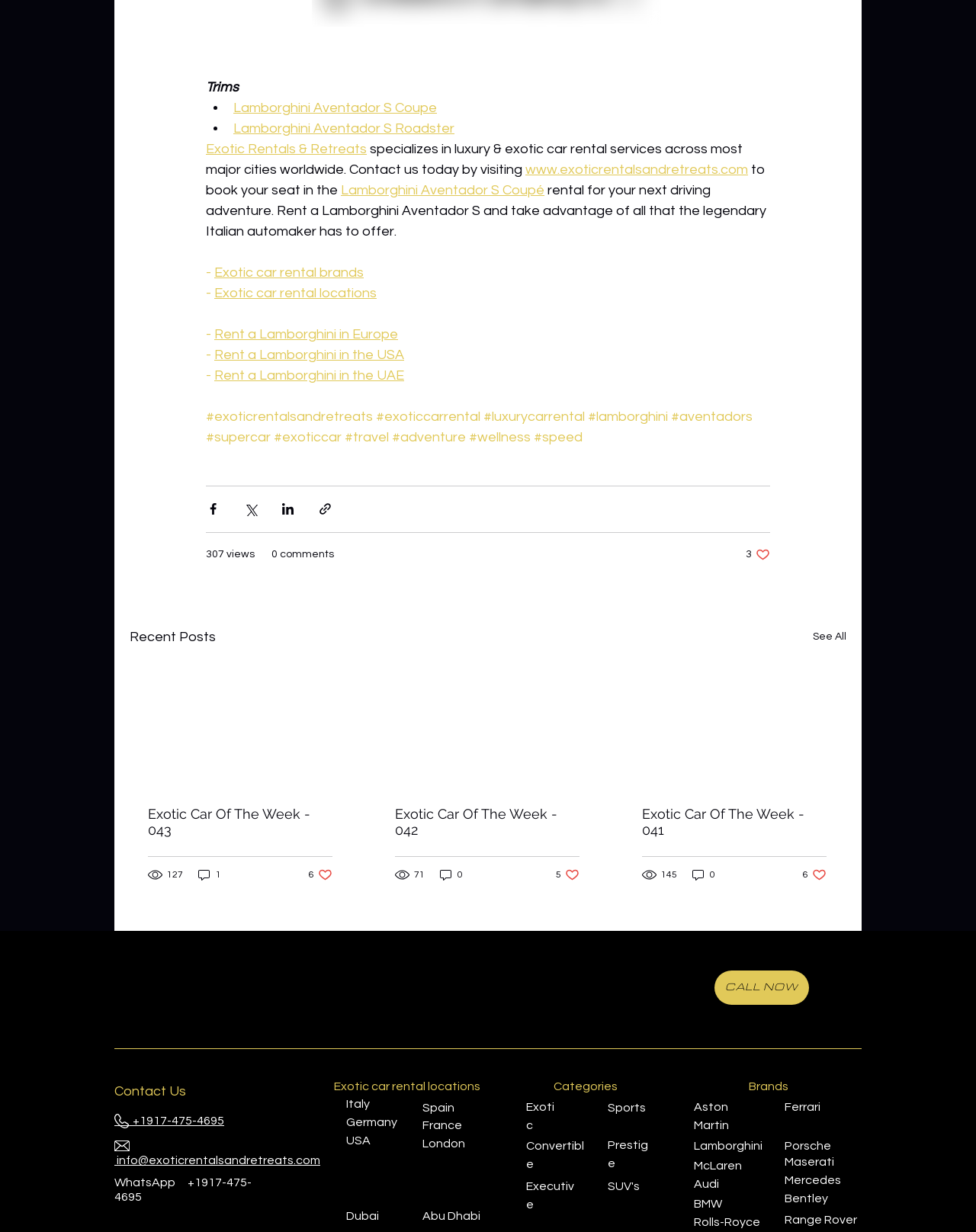What are the social media platforms available for sharing?
Carefully analyze the image and provide a detailed answer to the question.

The social media platforms available for sharing are Facebook, Twitter, and LinkedIn, as indicated by the buttons 'Share via Facebook', 'Share via Twitter', and 'Share via LinkedIn'.